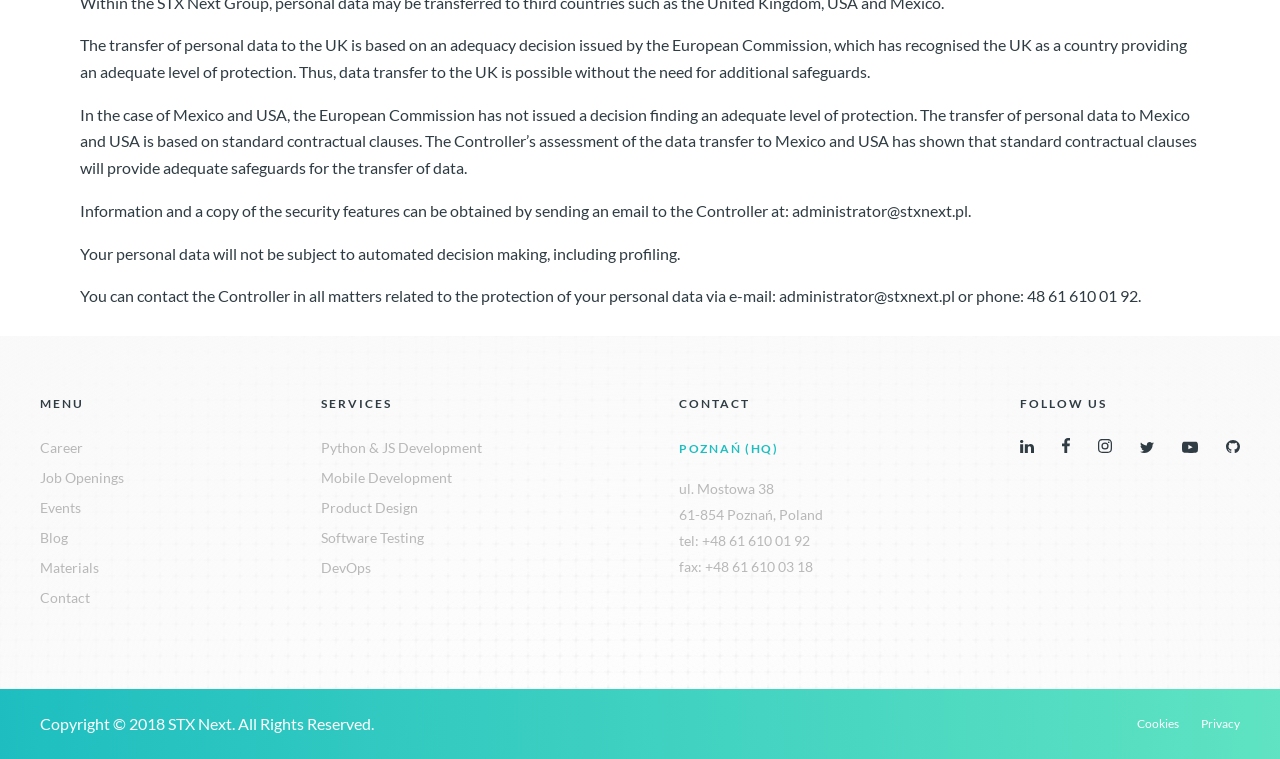Using the format (top-left x, top-left y, bottom-right x, bottom-right y), and given the element description, identify the bounding box coordinates within the screenshot: Privacy

[0.938, 0.944, 0.969, 0.964]